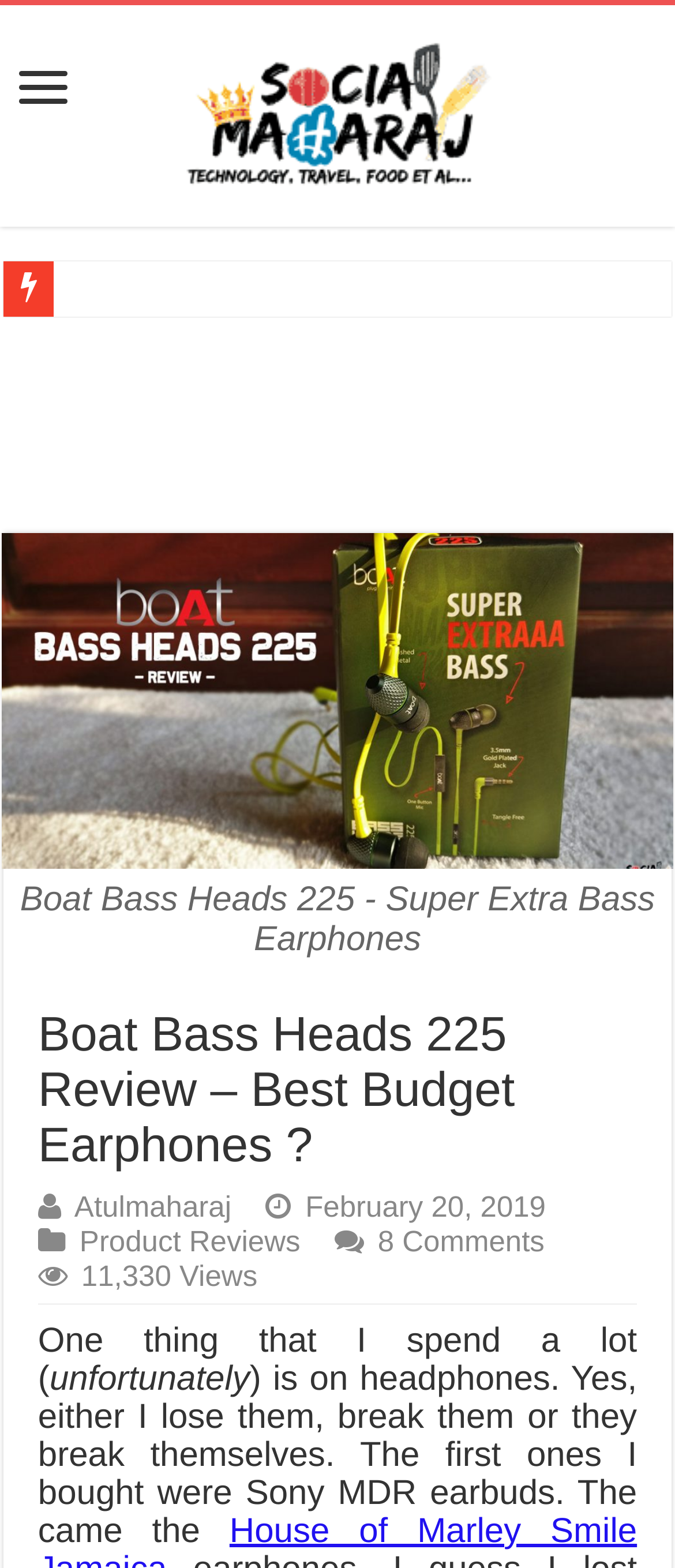What is the brand of the earphones being reviewed?
Could you give a comprehensive explanation in response to this question?

The brand of the earphones being reviewed can be determined by looking at the image with the text 'Boat Bass Heads 225 - Super Extra Bass Earphones' and the heading 'Boat Bass Heads 225 Review – Best Budget Earphones?'. This suggests that the earphones being reviewed are from the brand Boat.